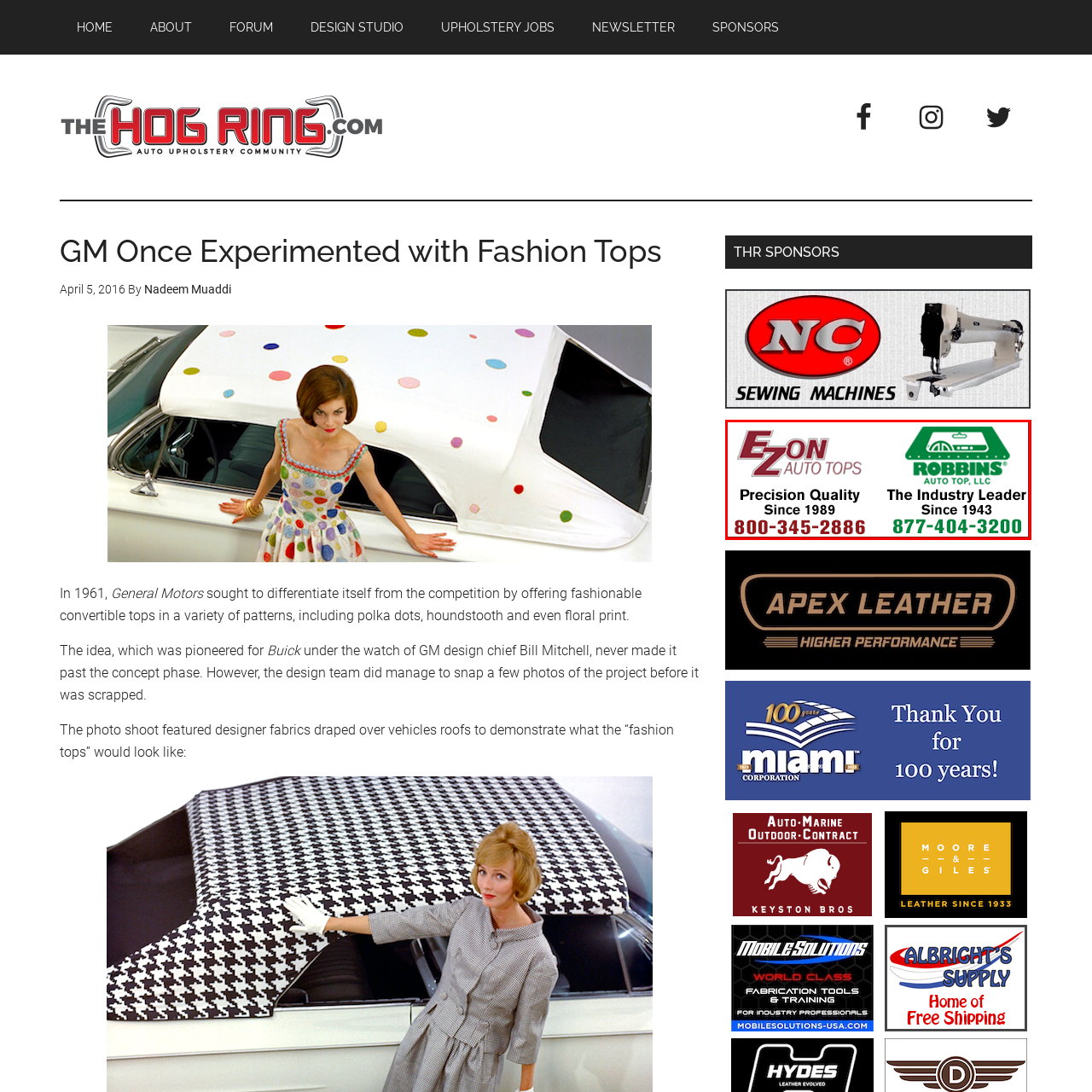Look at the area within the red bounding box, provide a one-word or phrase response to the following question: What is the phone number of Robbins Auto Top?

877-404-3200